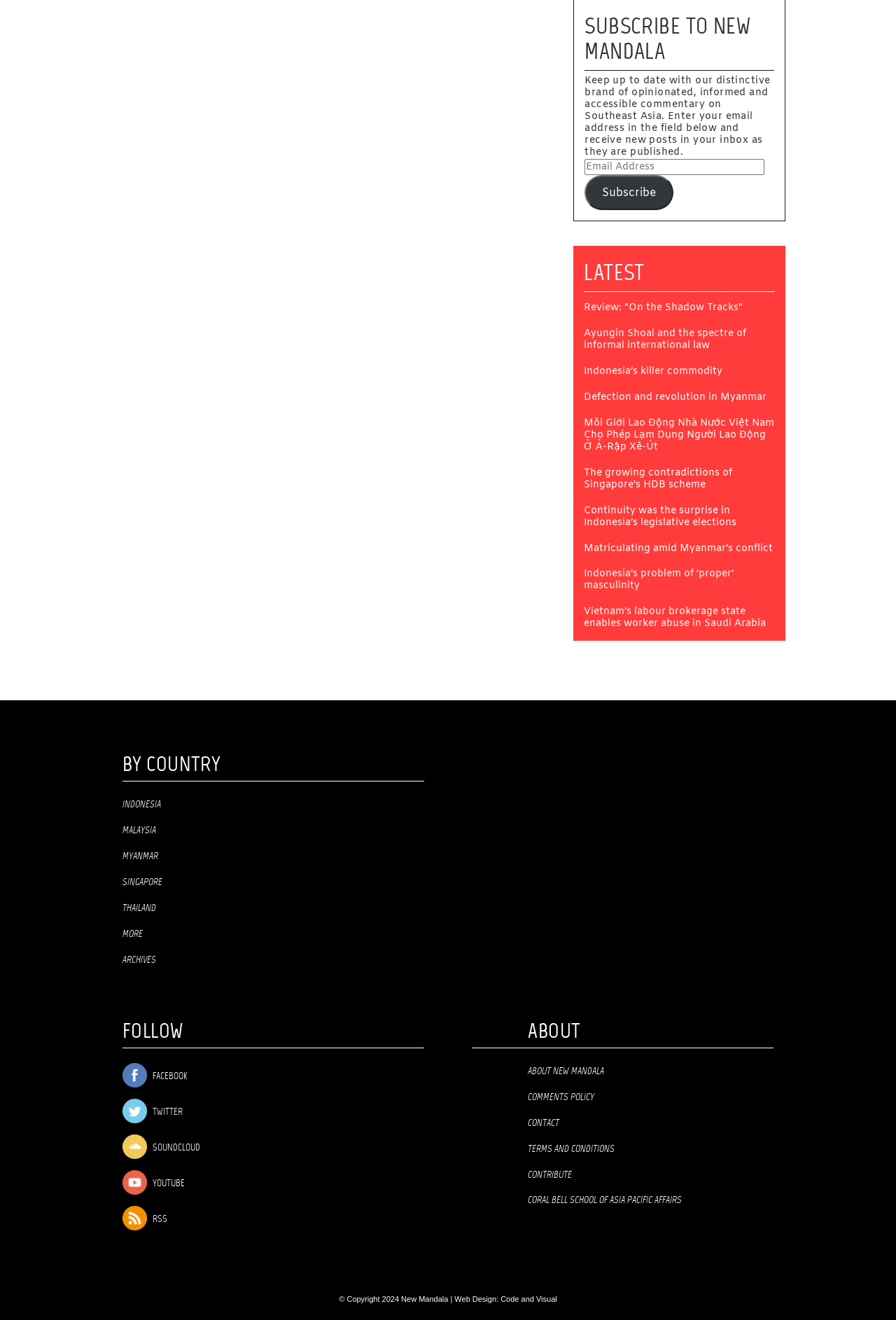Locate the bounding box for the described UI element: "Indonesia’s problem of ‘proper’ masculinity". Ensure the coordinates are four float numbers between 0 and 1, formatted as [left, top, right, bottom].

[0.652, 0.431, 0.865, 0.449]